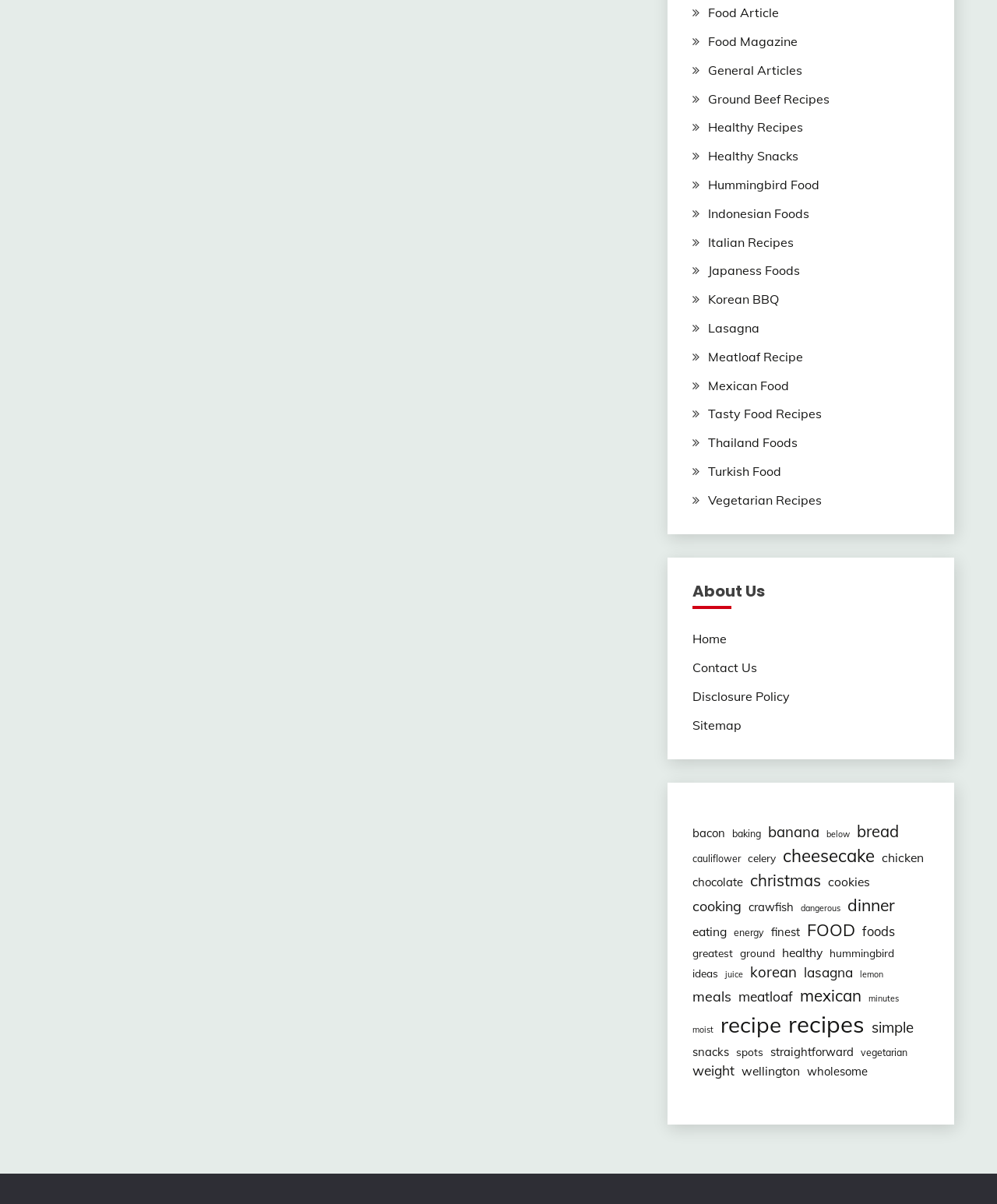Provide a brief response in the form of a single word or phrase:
Is 'Korean BBQ' a food category?

Yes